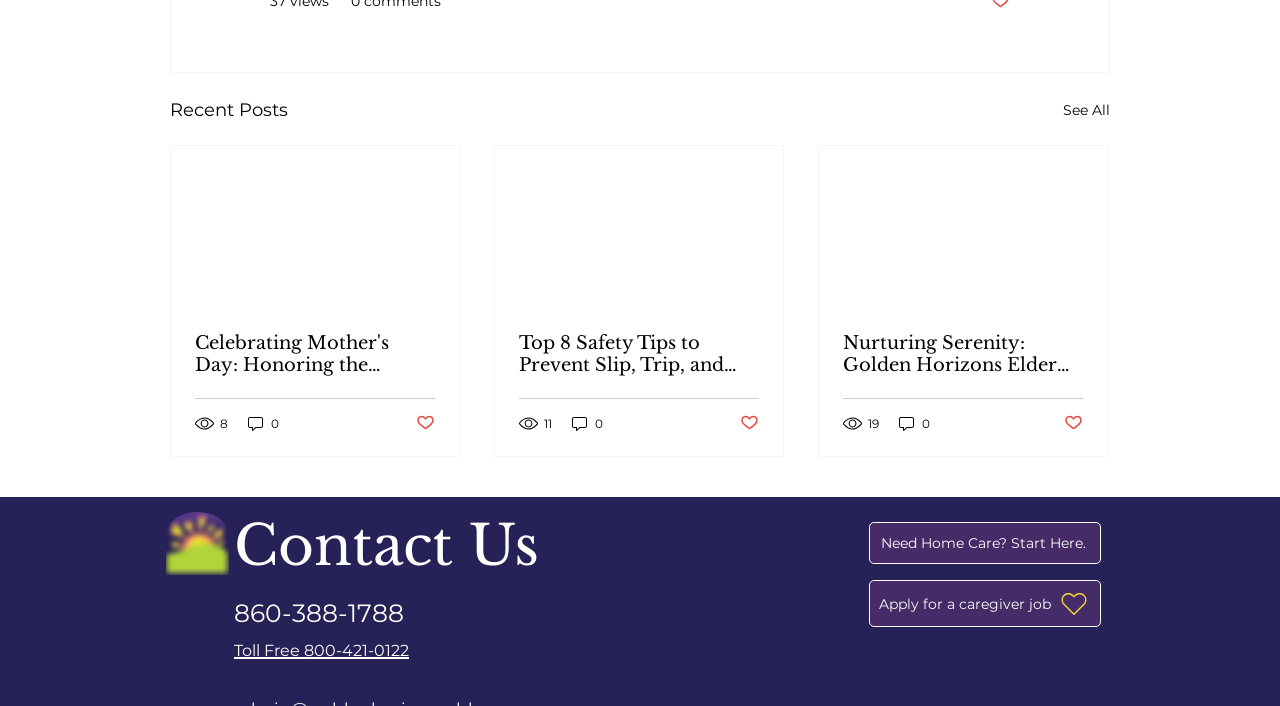Specify the bounding box coordinates for the region that must be clicked to perform the given instruction: "Check the 'Social Bar' links".

[0.714, 0.913, 0.86, 0.969]